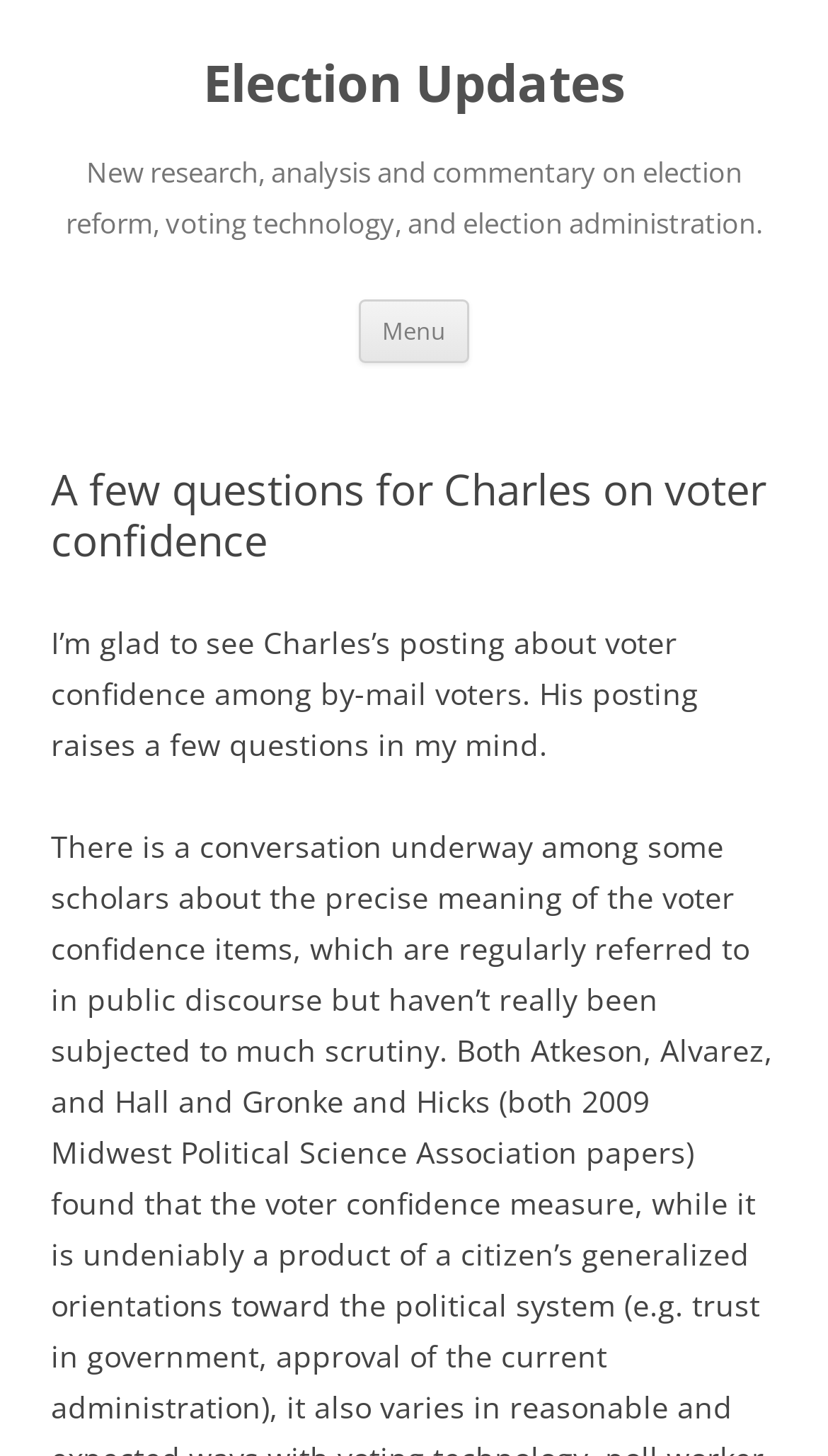What is the author's tone in the article?
Examine the image closely and answer the question with as much detail as possible.

The text 'I’m glad to see Charles’s posting about voter confidence among by-mail voters. His posting raises a few questions in my mind.' suggests that the author is responding to someone else's post and is asking questions, indicating an inquisitive tone.